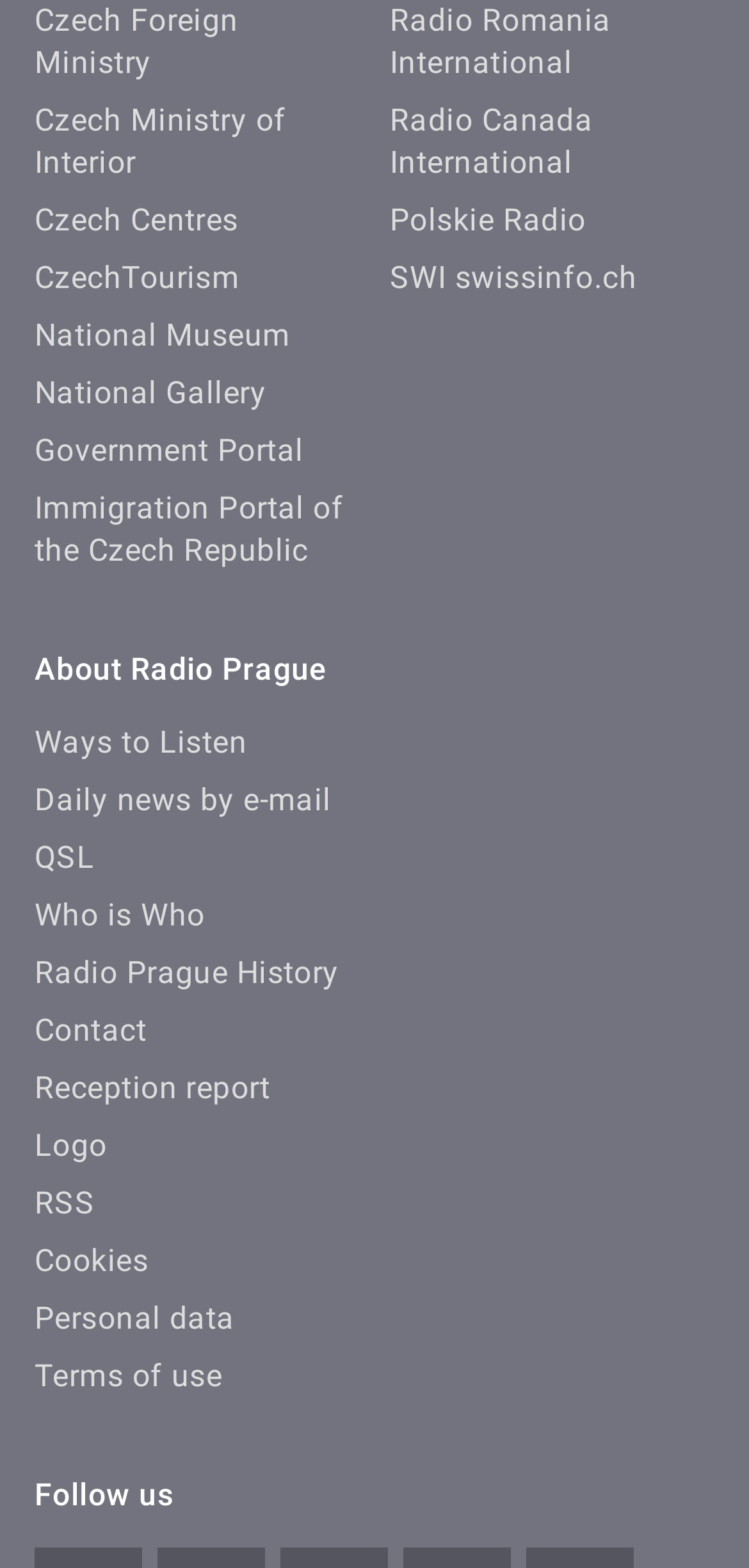Find the bounding box coordinates for the element that must be clicked to complete the instruction: "Visit Czech Foreign Ministry". The coordinates should be four float numbers between 0 and 1, indicated as [left, top, right, bottom].

[0.046, 0.001, 0.319, 0.052]